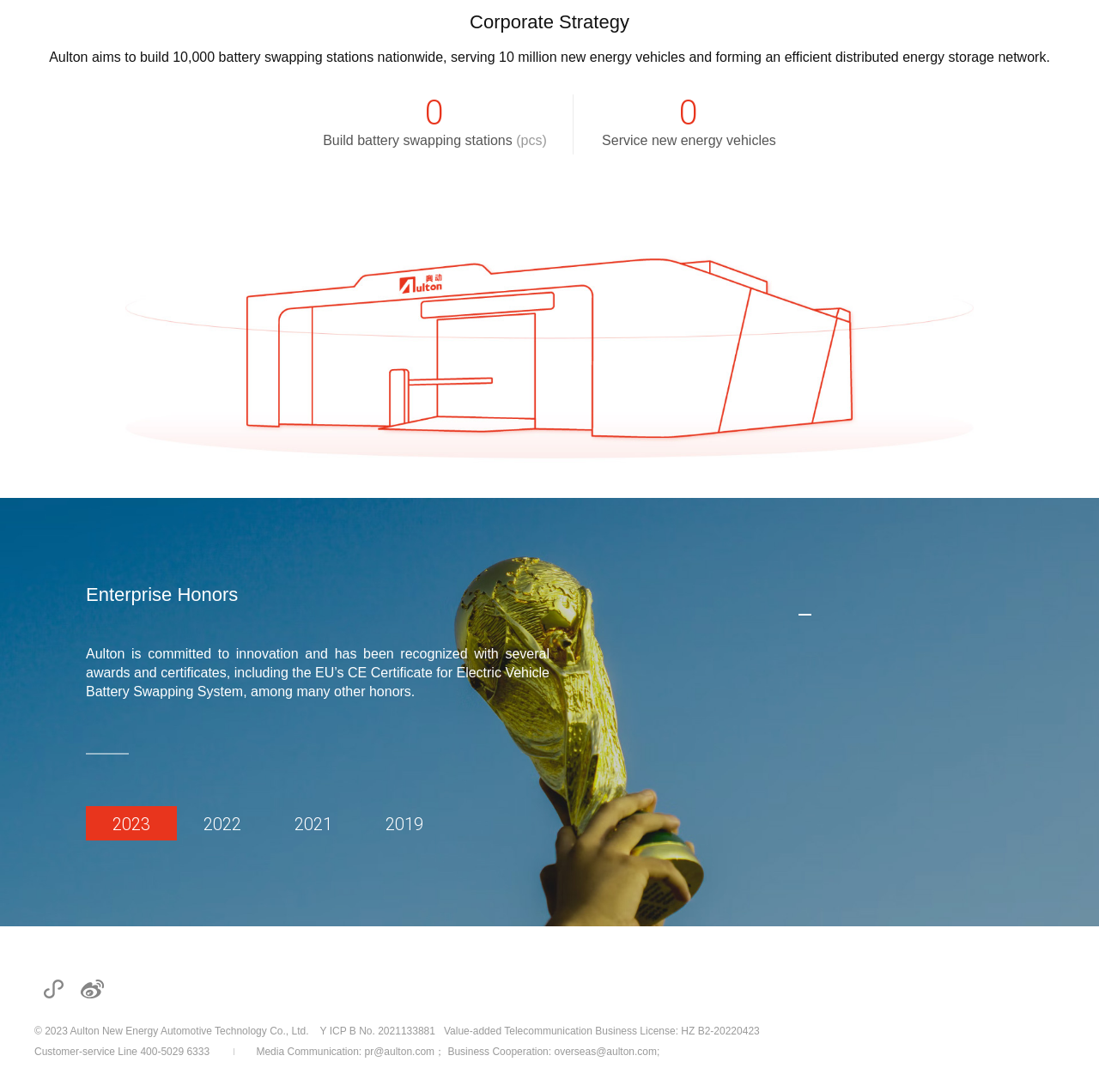Using the information in the image, could you please answer the following question in detail:
What is the name of the energy giant Aulton cooperated with in May 2021?

According to the webpage, in May 2021, Aulton entered into a strategic cooperation with China’s energy giant Sinopec to jointly create a new scenario of diversified comprehensive energy services and help the nation to achieve its 'carbon emission peaking and carbon neutrality' strategy.